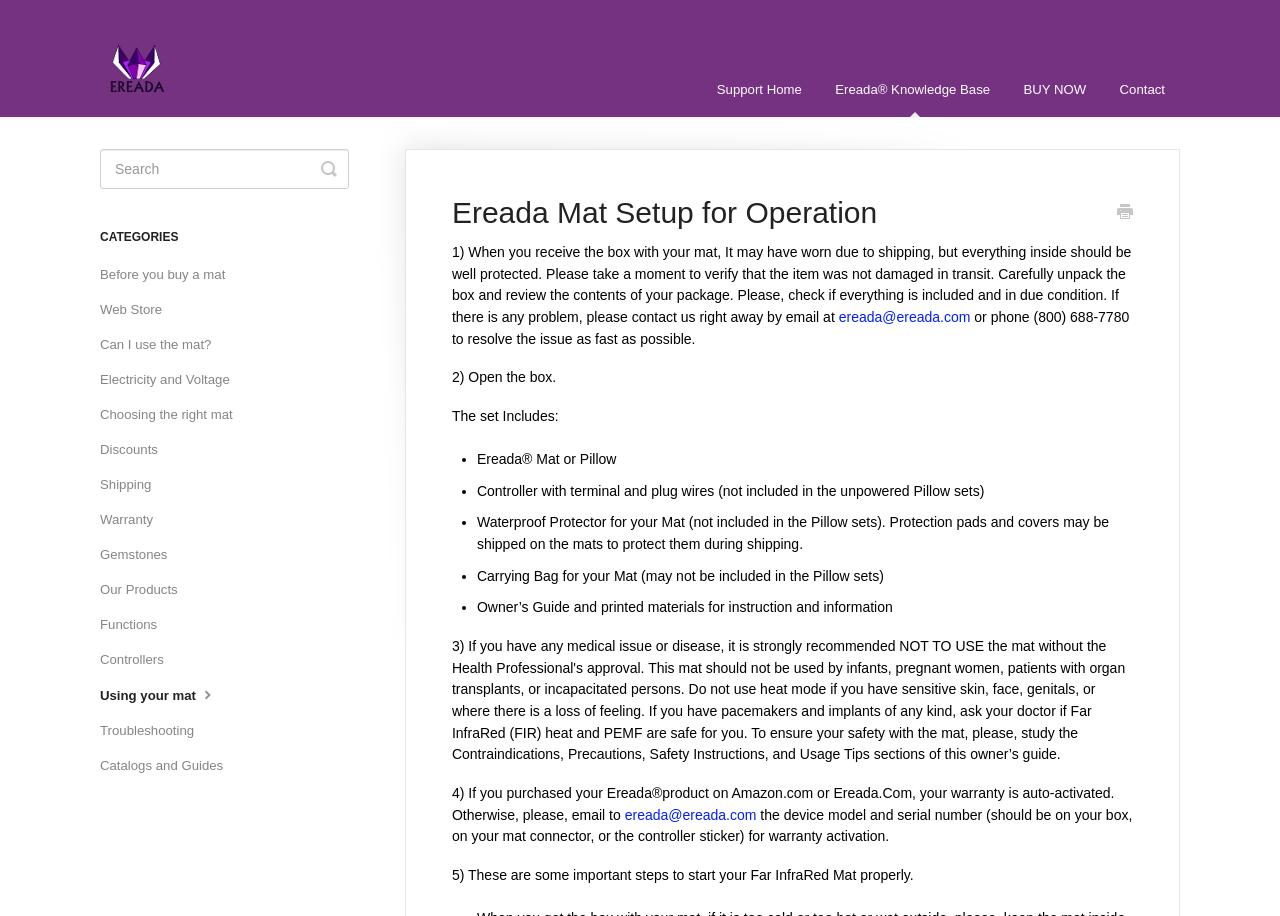Can you extract the primary headline text from the webpage?

Ereada Mat Setup for Operation